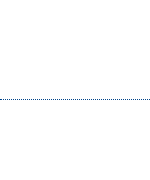What is the potential use of the wagon?
Examine the image and provide an in-depth answer to the question.

The caption suggests that the wagon is an ideal choice for both personal and corporate branding, implying that it can be used for promotional purposes, such as at outdoor events or festivals, to showcase a company's brand or logo.